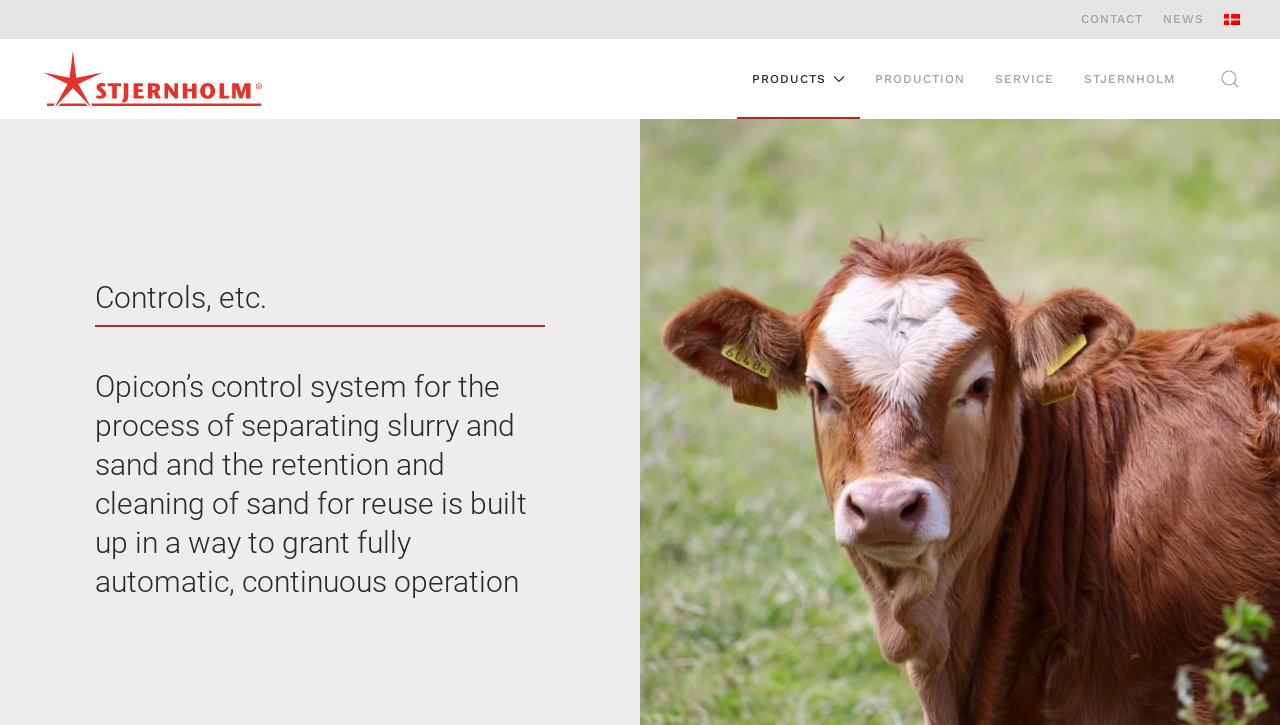What is the main category of products? Look at the image and give a one-word or short phrase answer.

Controls